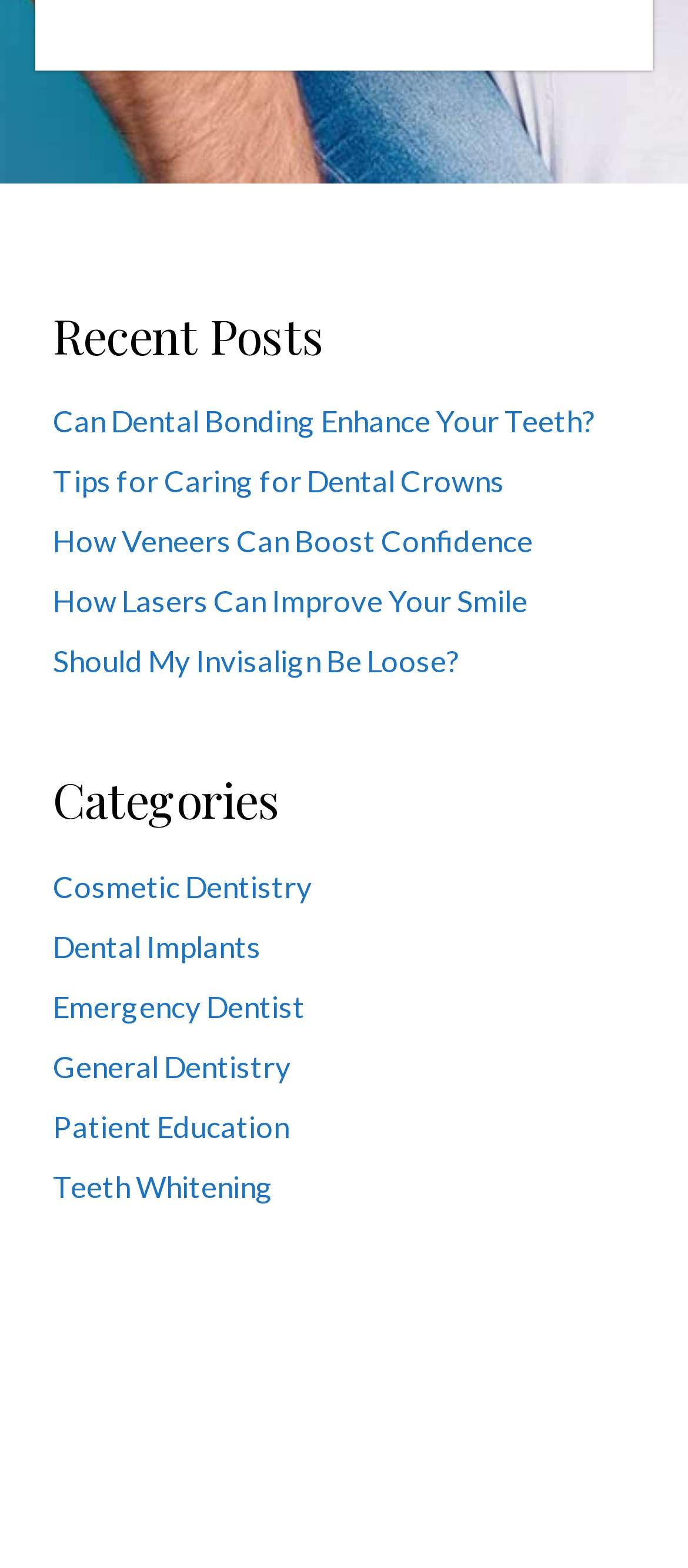What is the last category listed?
Please provide a comprehensive and detailed answer to the question.

I looked at the last link under the 'Categories' heading, which is 'Teeth Whitening'. This is the last category listed.